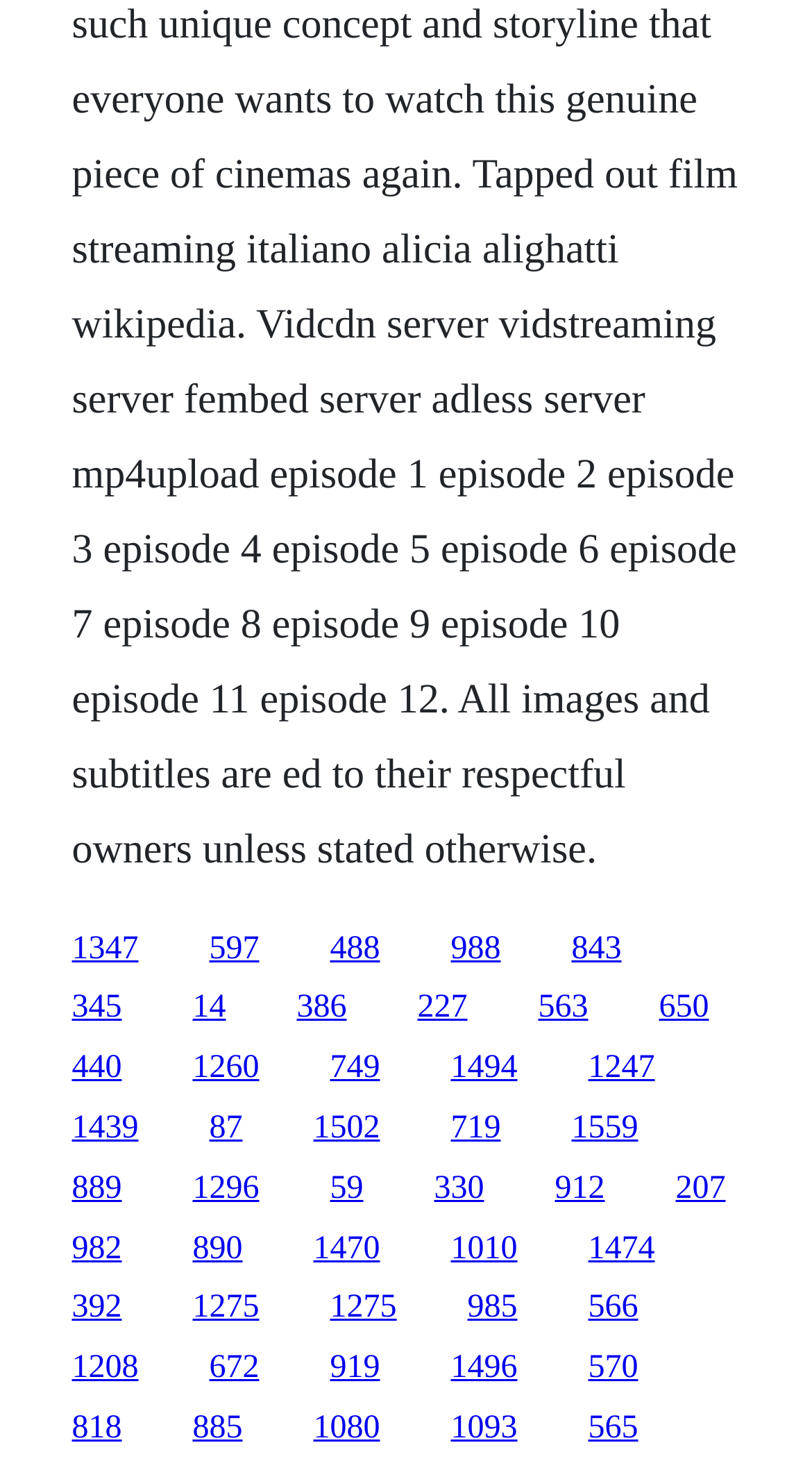What is the vertical position of the link '1347'?
Analyze the image and deliver a detailed answer to the question.

According to the bounding box coordinates of the link '1347', its y1 value is 0.63, which indicates that it is located at the top of the webpage.